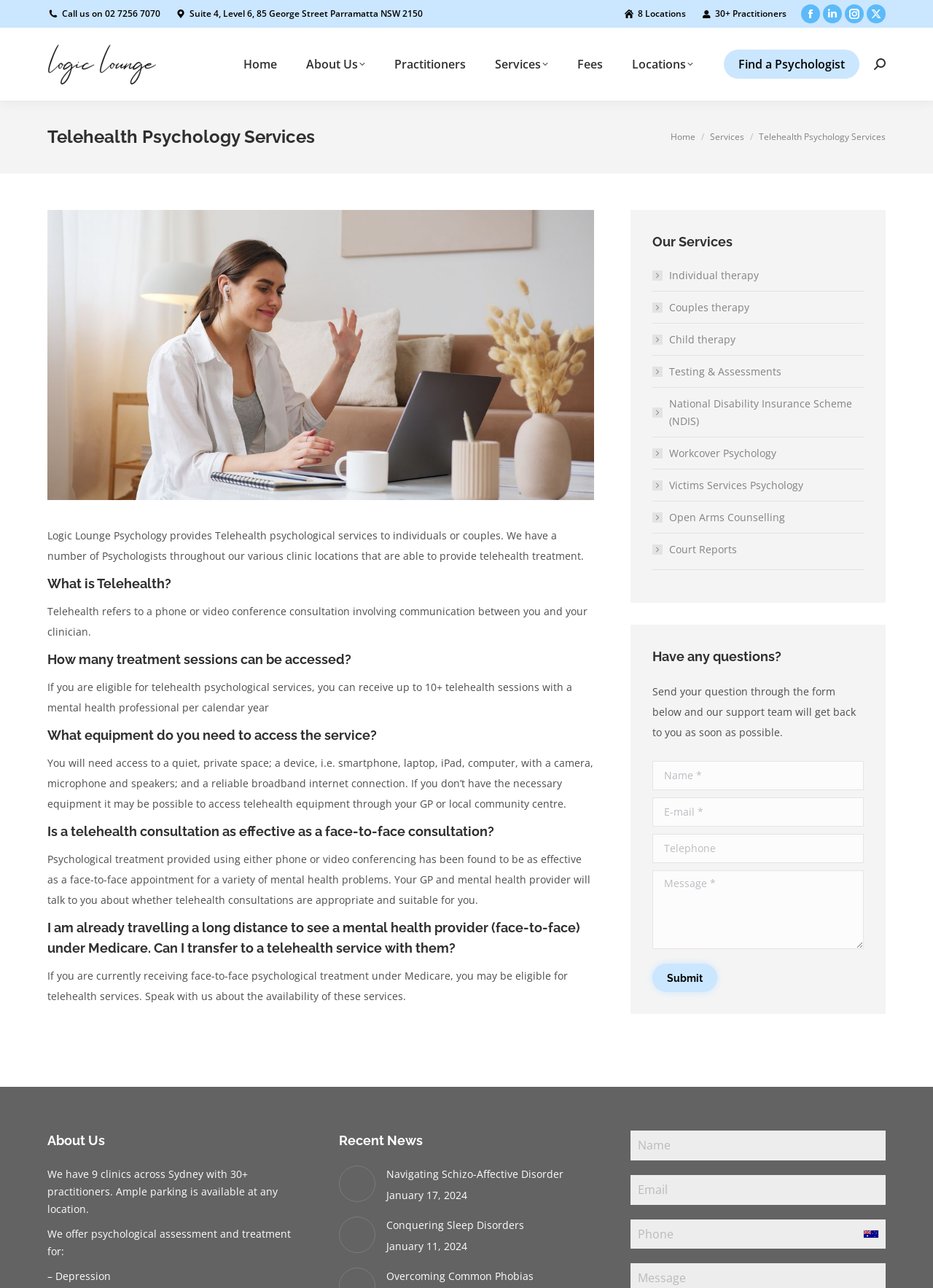Find the bounding box coordinates of the element's region that should be clicked in order to follow the given instruction: "Visit the 'Related Posts:' section". The coordinates should consist of four float numbers between 0 and 1, i.e., [left, top, right, bottom].

None